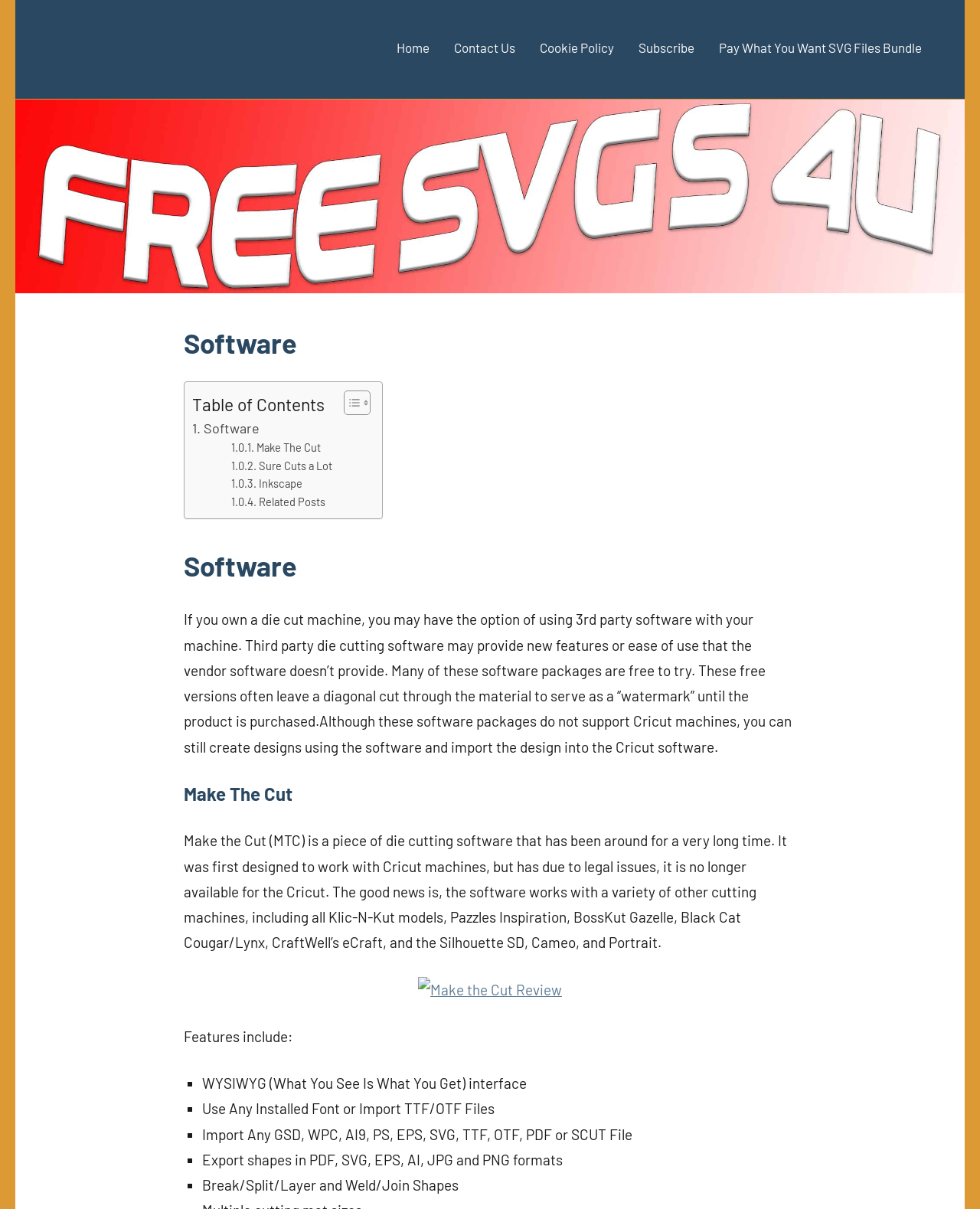Specify the bounding box coordinates of the area to click in order to follow the given instruction: "Click on the 'Make the Cut Review' link."

[0.427, 0.811, 0.573, 0.826]